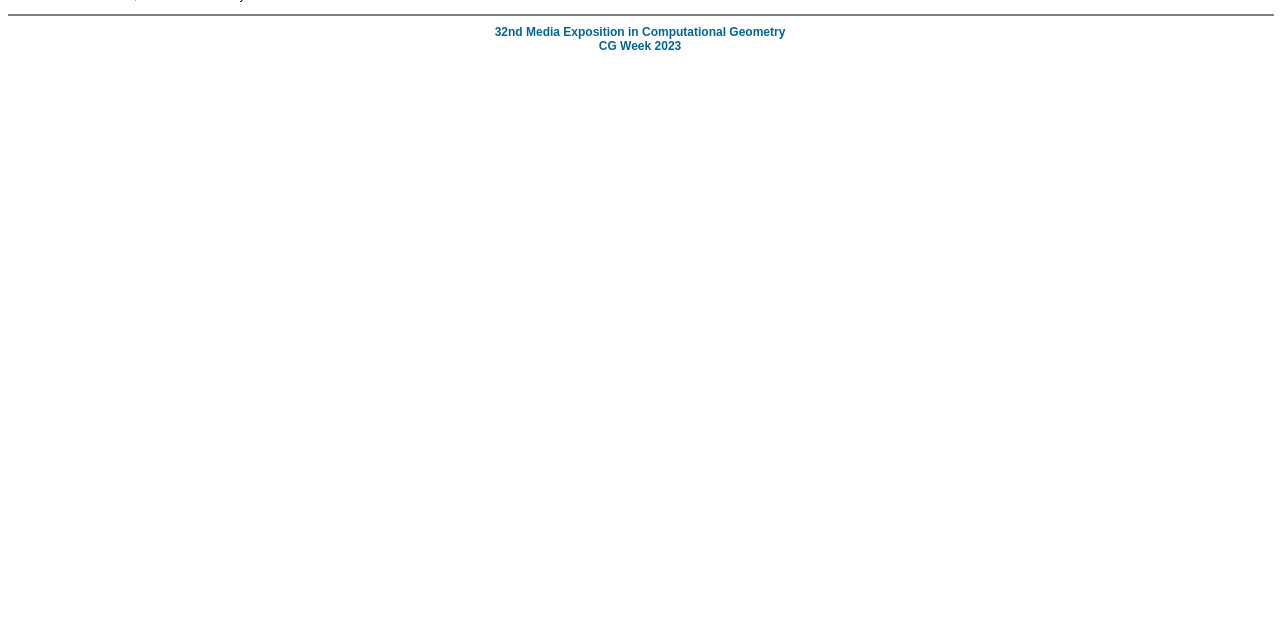Determine the bounding box coordinates for the HTML element mentioned in the following description: "CG Week 2023". The coordinates should be a list of four floats ranging from 0 to 1, represented as [left, top, right, bottom].

[0.468, 0.061, 0.532, 0.083]